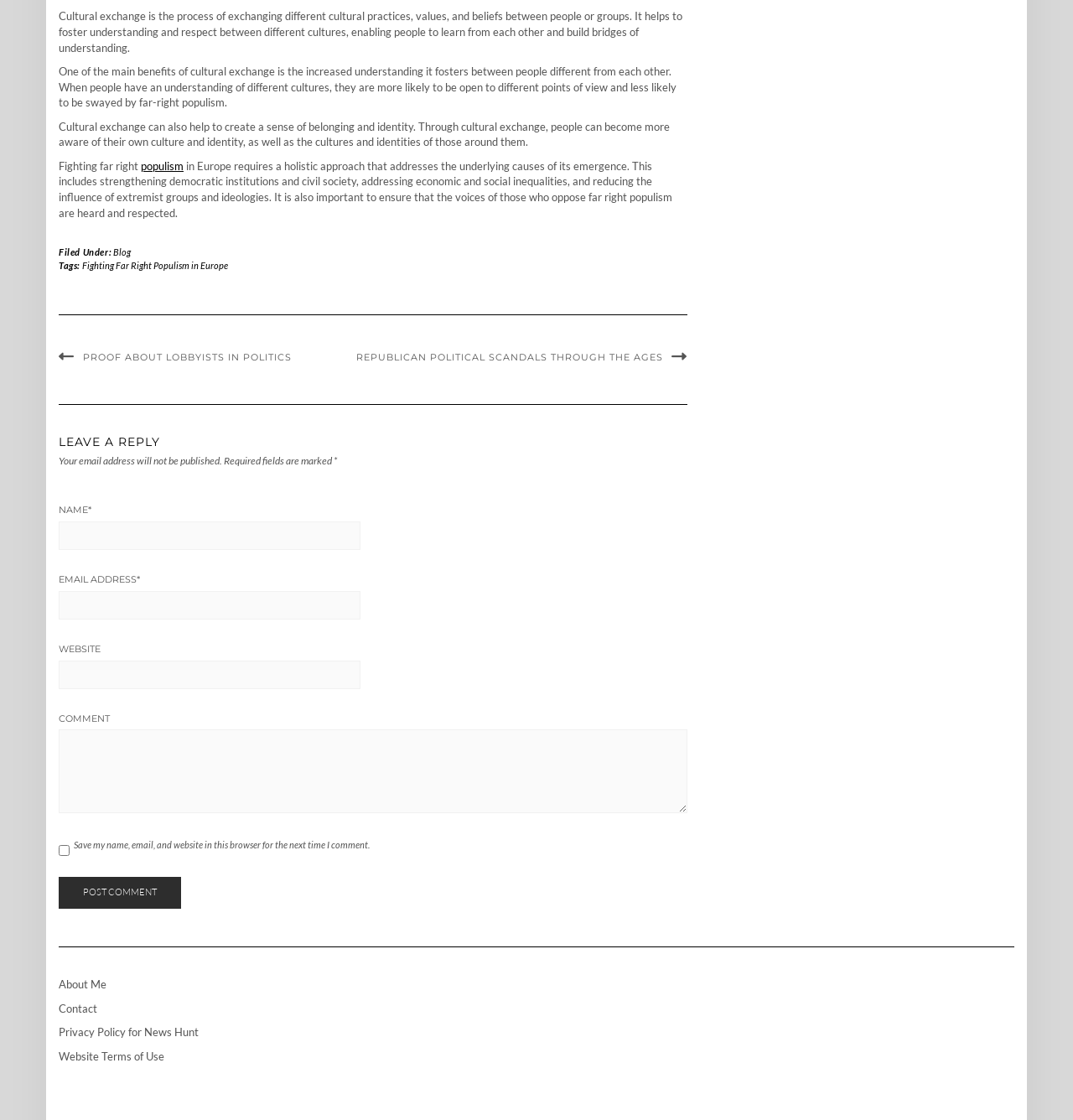What is the purpose of the form at the bottom of the webpage?
Answer the question with a single word or phrase by looking at the picture.

Leave a reply